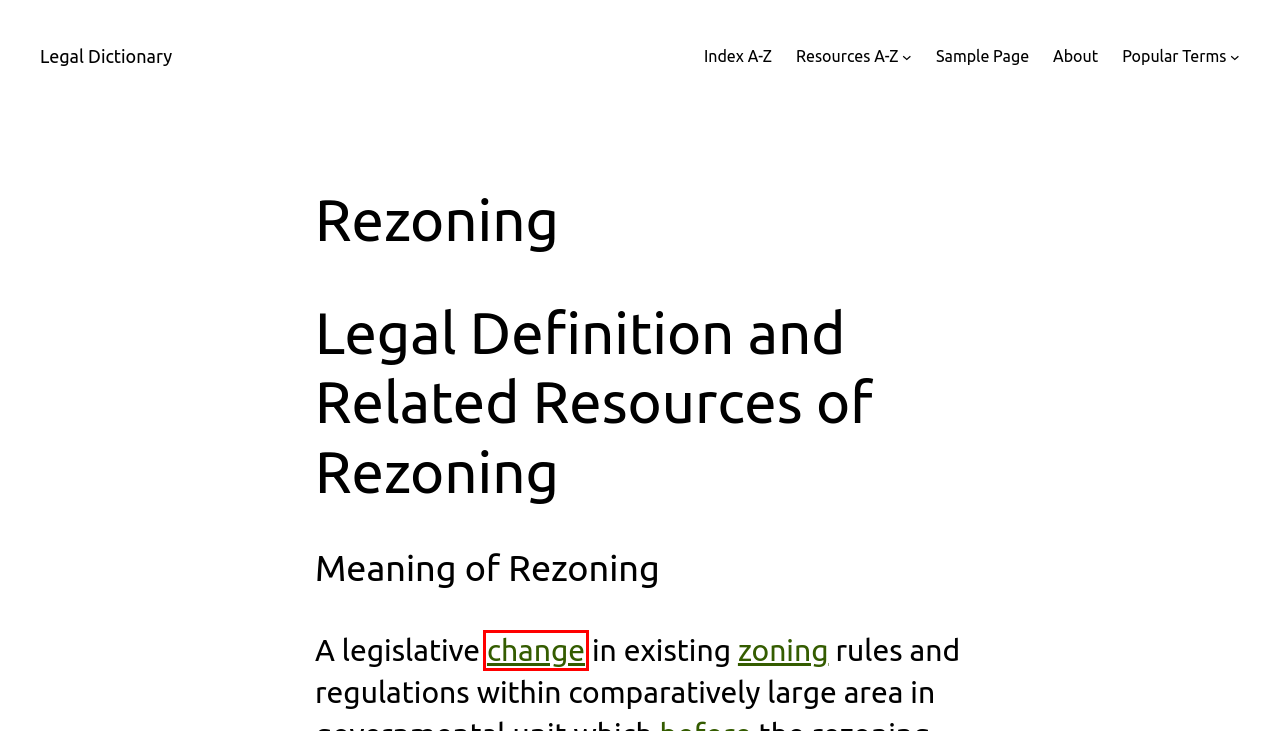Review the webpage screenshot provided, noting the red bounding box around a UI element. Choose the description that best matches the new webpage after clicking the element within the bounding box. The following are the options:
A. About – Legal Dictionary
B. Sample Page – Legal Dictionary
C. Resources A-Z – Legal Dictionary
D. Change – Legal Dictionary
E. Zoning – Legal Dictionary
F. Index A-Z – Legal Dictionary
G. Legal Dictionary
H. Popular Terms – Legal Dictionary

D